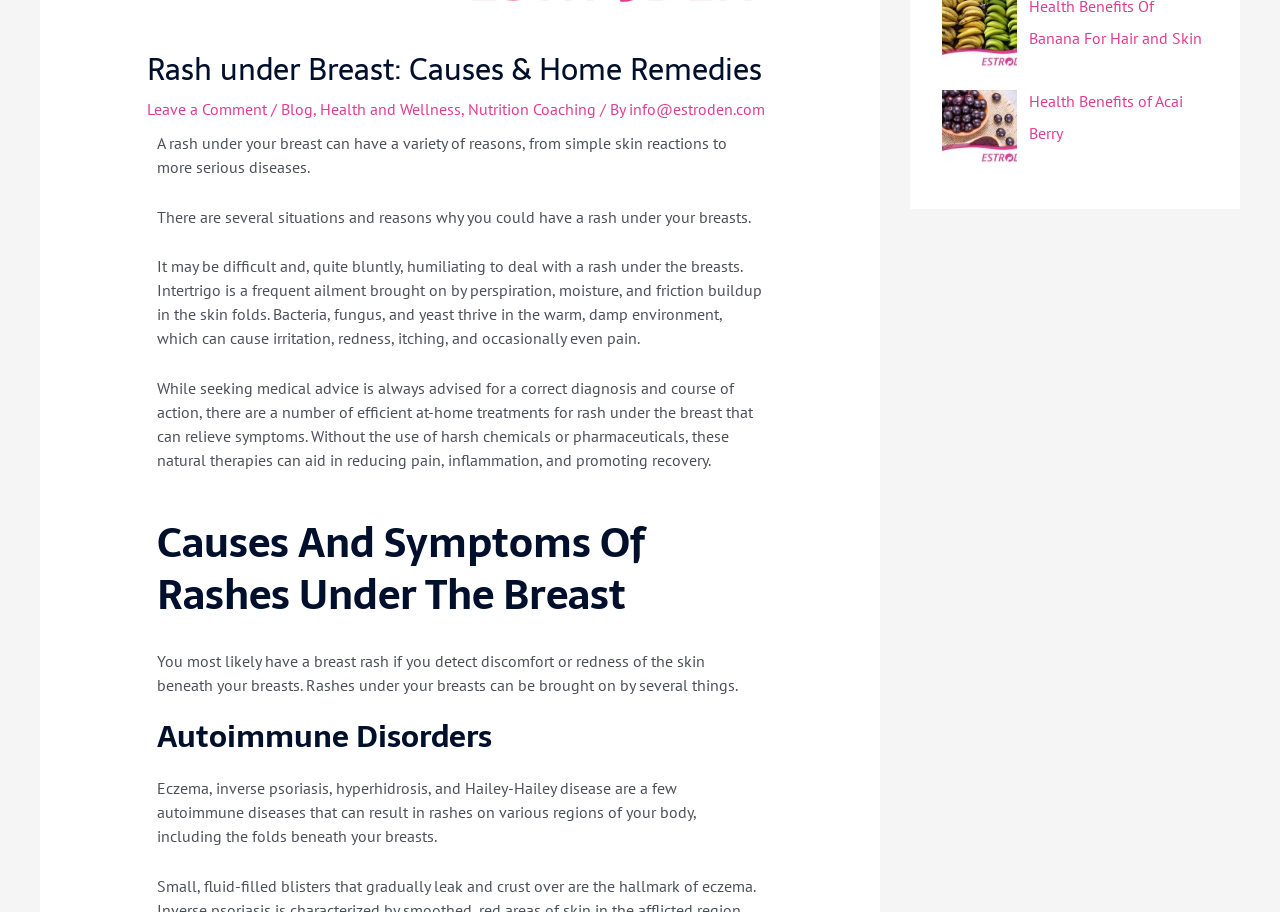Extract the bounding box of the UI element described as: "parent_node: Search for: value="Search"".

None